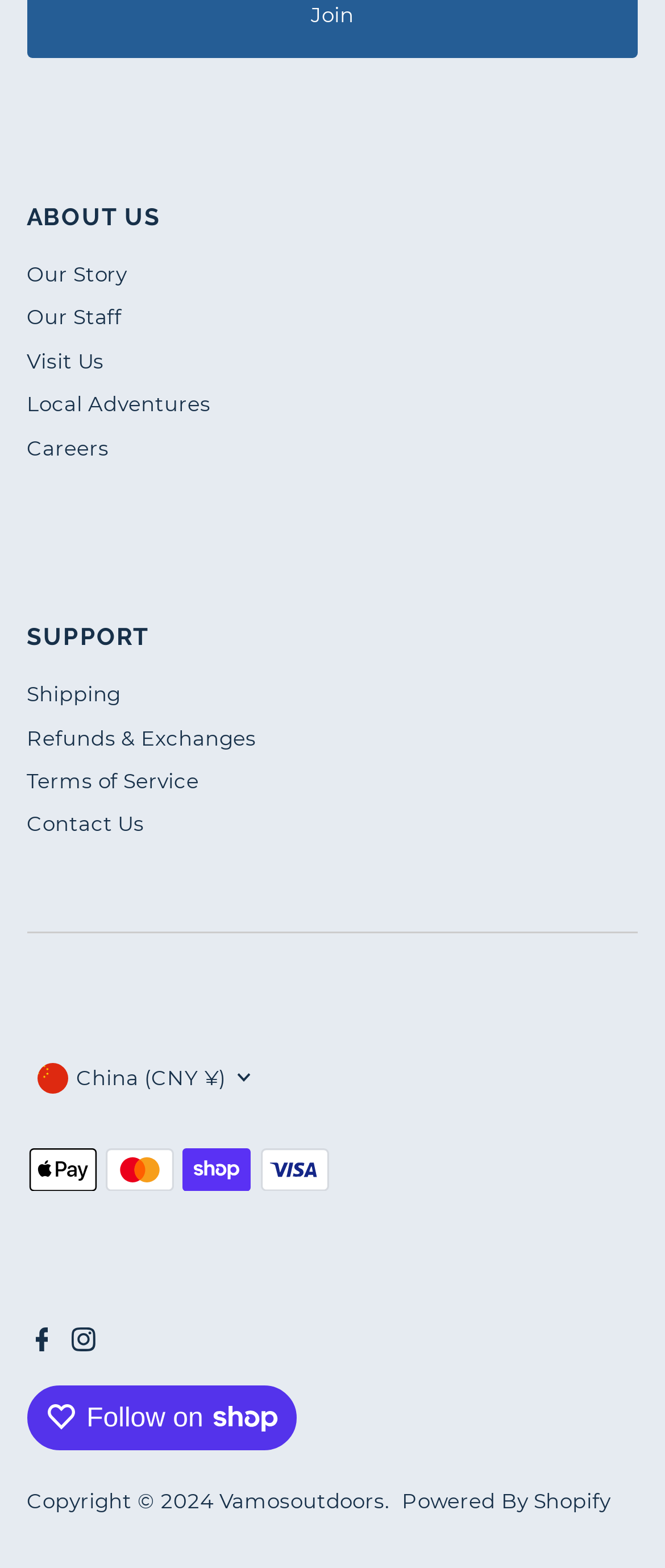Provide a brief response using a word or short phrase to this question:
What is the current currency setting?

China (CNY ¥)